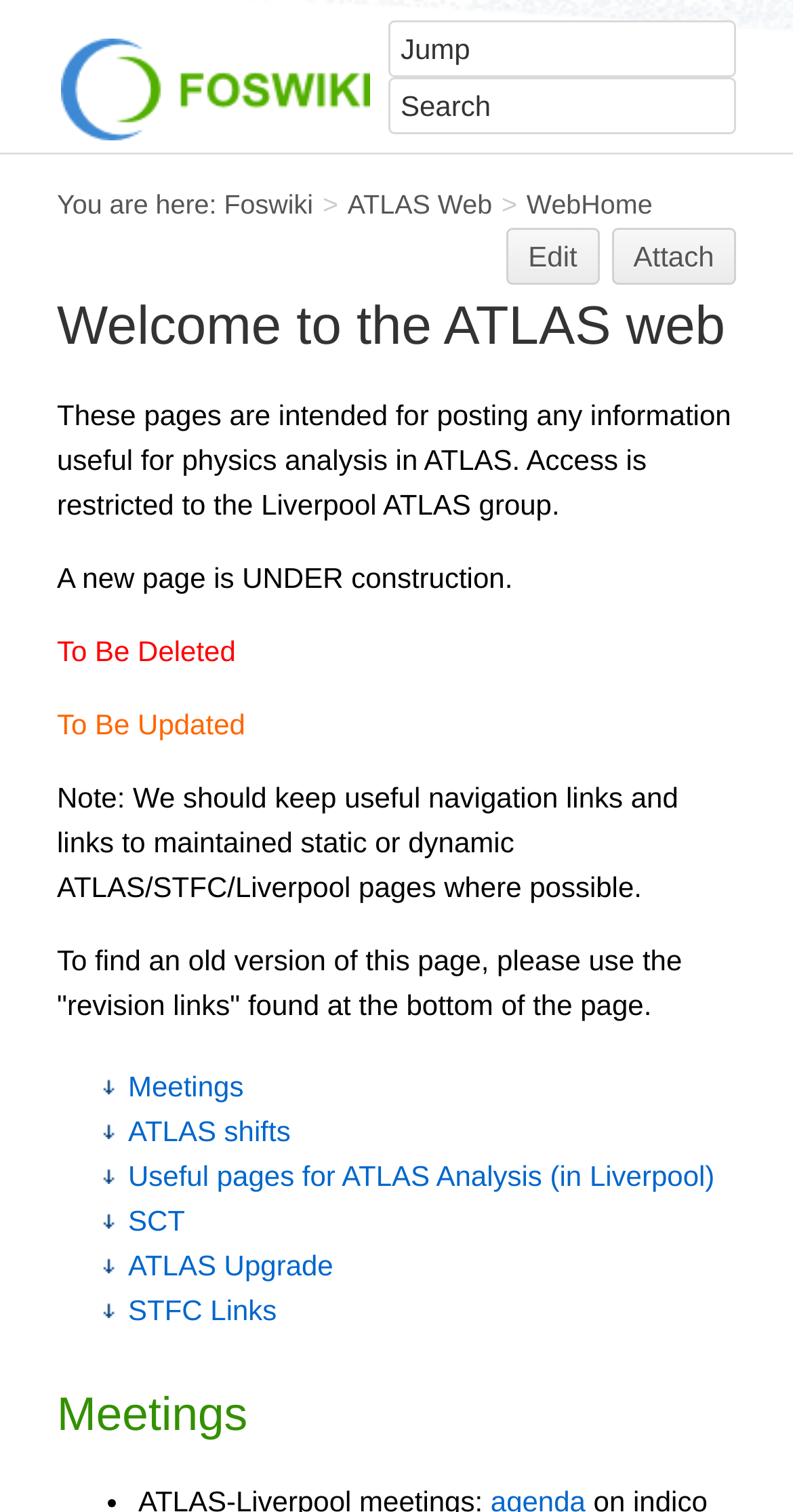What is the name of the link that allows users to edit the webpage?
Please provide a comprehensive answer to the question based on the webpage screenshot.

The answer can be found in the top-right corner of the webpage, where there are several links, including 'Edit' and 'Attach'. This indicates that the link that allows users to edit the webpage is named 'Edit'.